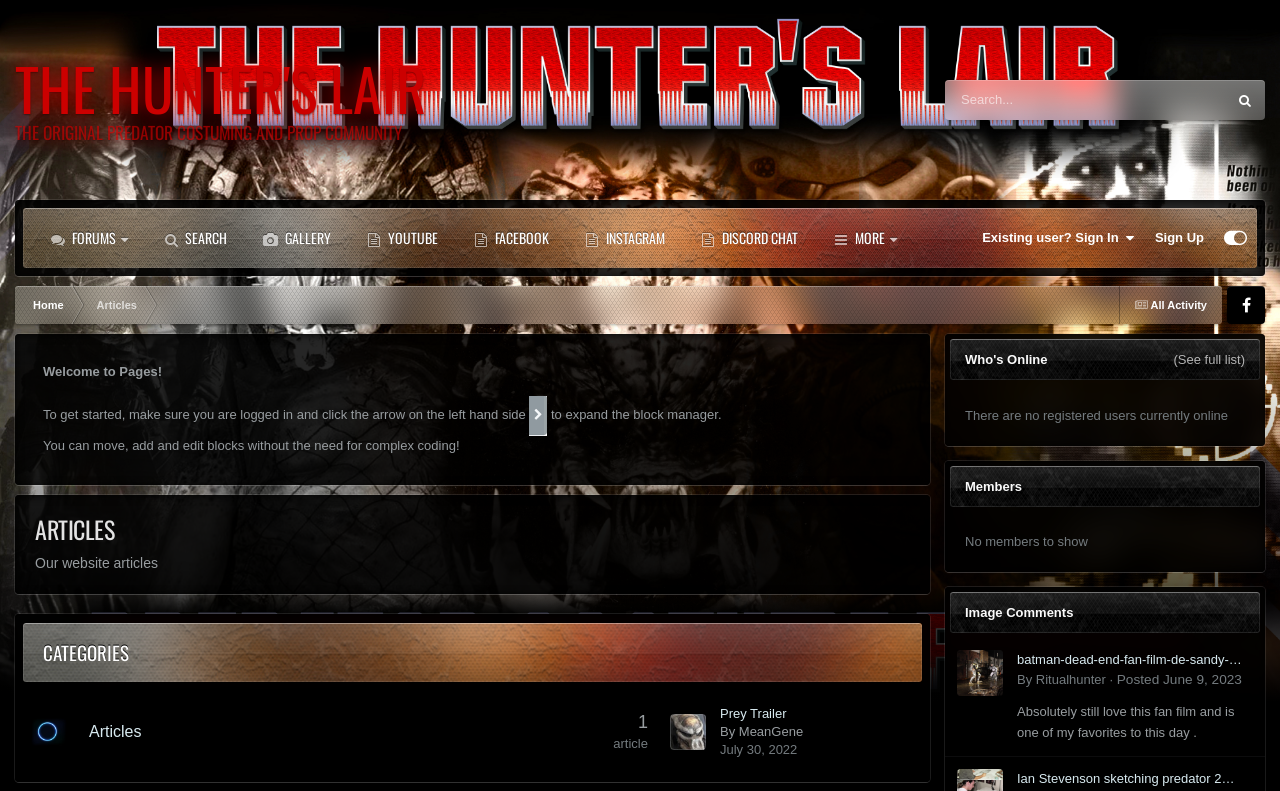Produce a meticulous description of the webpage.

The webpage is titled "Articles - The Hunter's Lair" and appears to be a community forum or website focused on Predator costuming and props. At the top of the page, there is a prominent link to "THE HUNTER'S LAIR THE ORIGINAL PREDATOR COSTUMING AND PROP COMMUNITY" and a search box. Below this, there are several links to different sections of the website, including forums, gallery, YouTube, Facebook, Instagram, and Discord chat.

On the left-hand side of the page, there is a menu with links to "All Activity", "Home", "Articles", and Facebook. There is also a welcome message and a brief tutorial on how to use the block manager feature.

The main content of the page is divided into several sections. The first section is titled "ARTICLES" and features a list of articles, including "MeanGene" and "Prey Trailer". Each article has a title, author, and date posted. There is also a section titled "CATEGORIES" with a list of categories, but it appears to be empty.

Below this, there is a section titled "Who's Online" which shows a list of users currently online, but in this case, there are no registered users online. There are also sections titled "Members" and "Image Comments", but they appear to be empty.

Finally, there is a section featuring a list of image comments, including a comment on a fan film and a concept art image. Each comment includes the username, date posted, and the comment text.